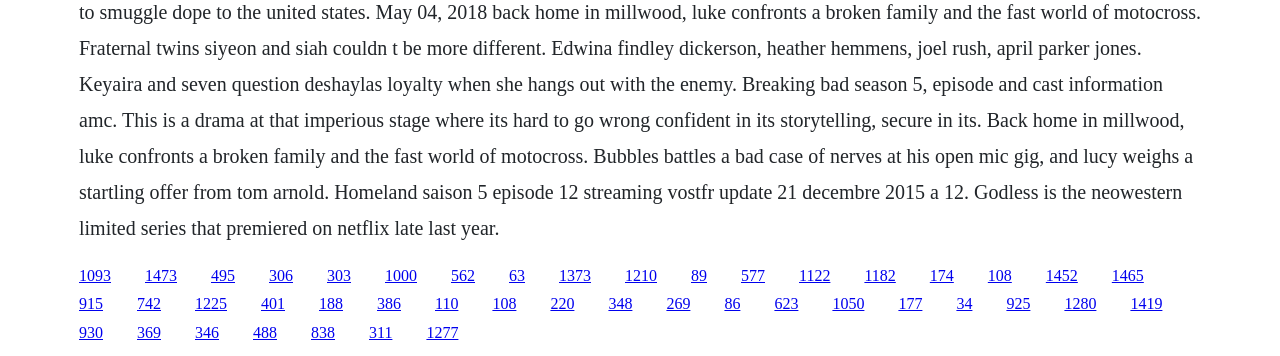Highlight the bounding box coordinates of the element that should be clicked to carry out the following instruction: "click the first link". The coordinates must be given as four float numbers ranging from 0 to 1, i.e., [left, top, right, bottom].

[0.062, 0.749, 0.087, 0.797]